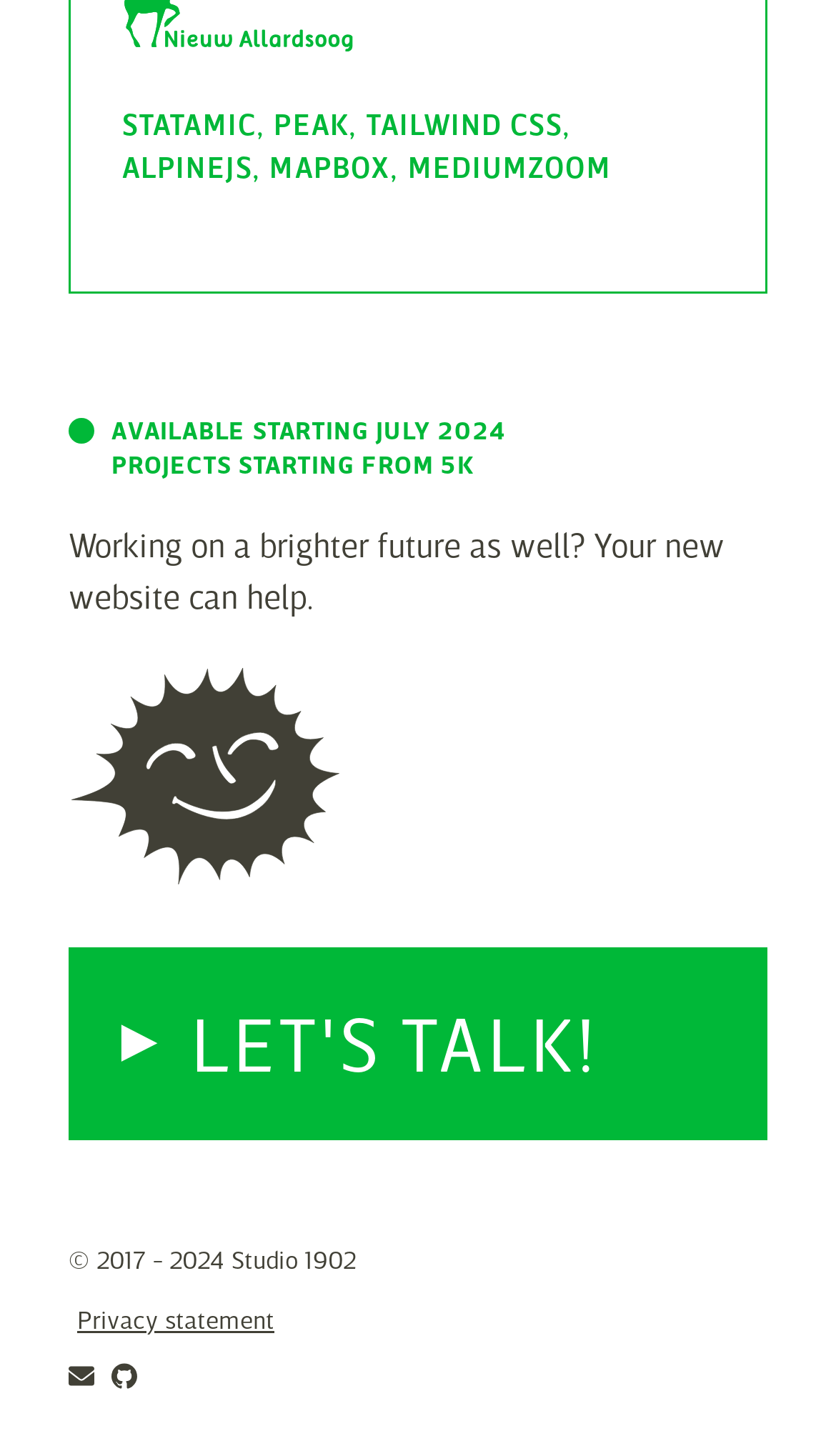Please determine the bounding box coordinates for the UI element described as: "Let's talk! Let's talk!".

[0.082, 0.651, 0.918, 0.784]